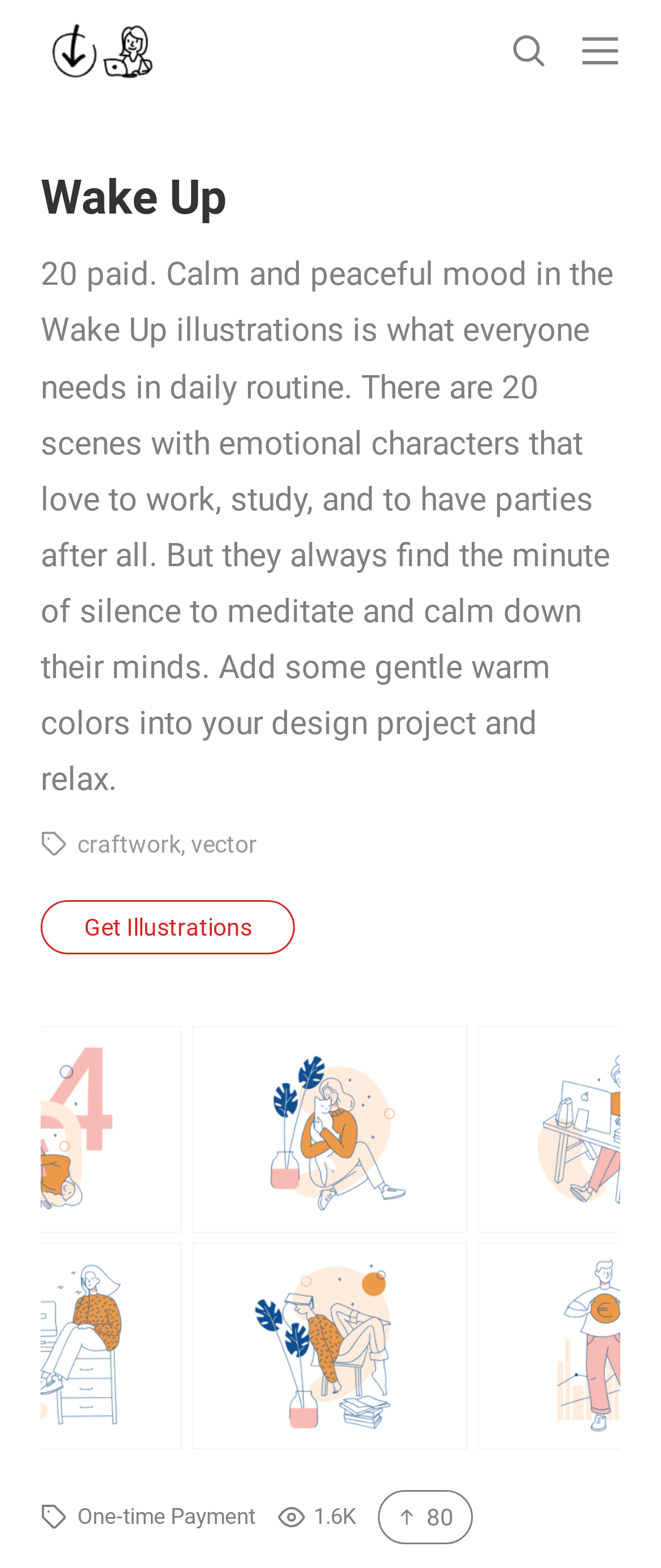Please identify the bounding box coordinates of the area I need to click to accomplish the following instruction: "Click the ENVIRONMENT link".

None